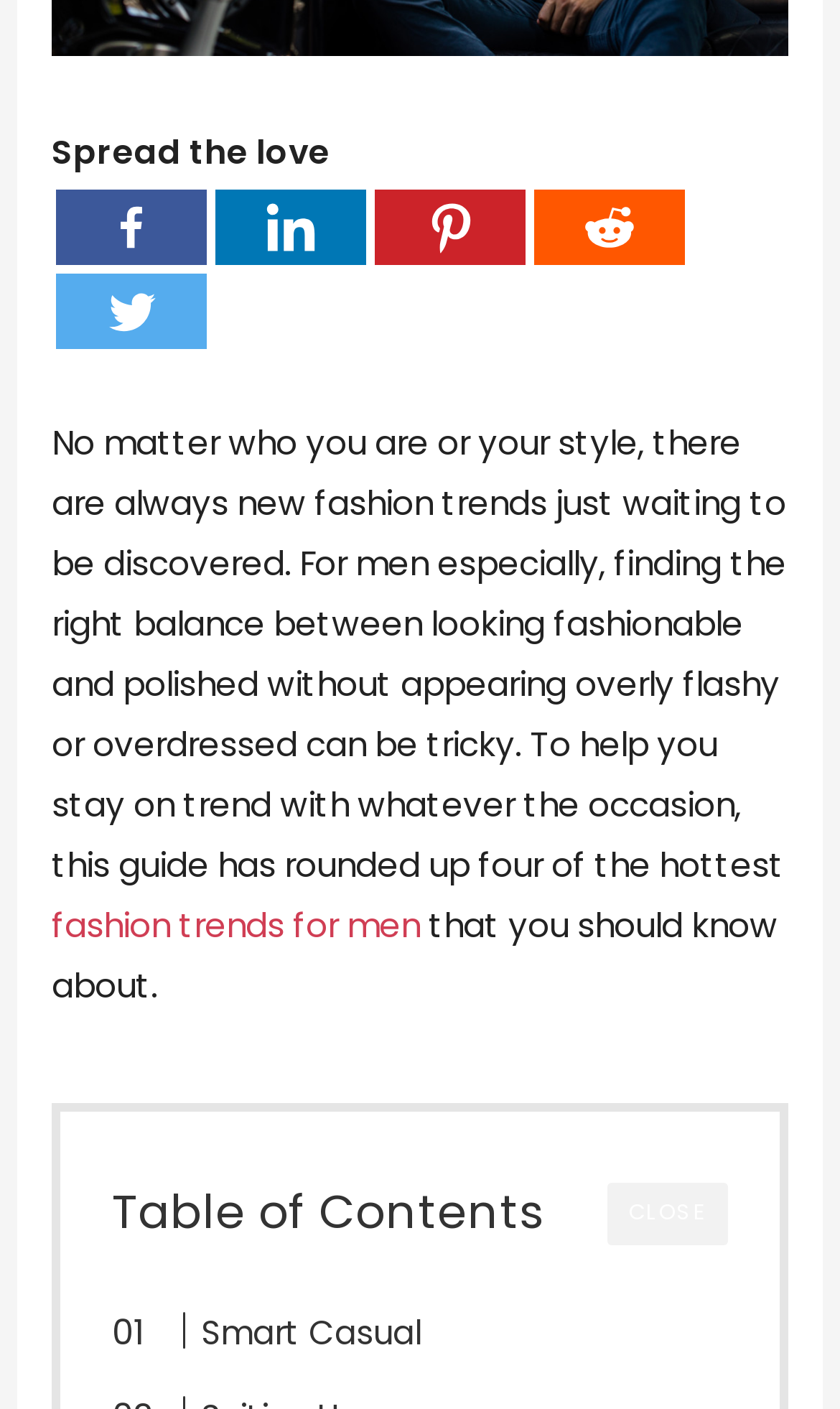Locate the bounding box coordinates of the item that should be clicked to fulfill the instruction: "Read about fashion trends for men".

[0.061, 0.64, 0.5, 0.672]